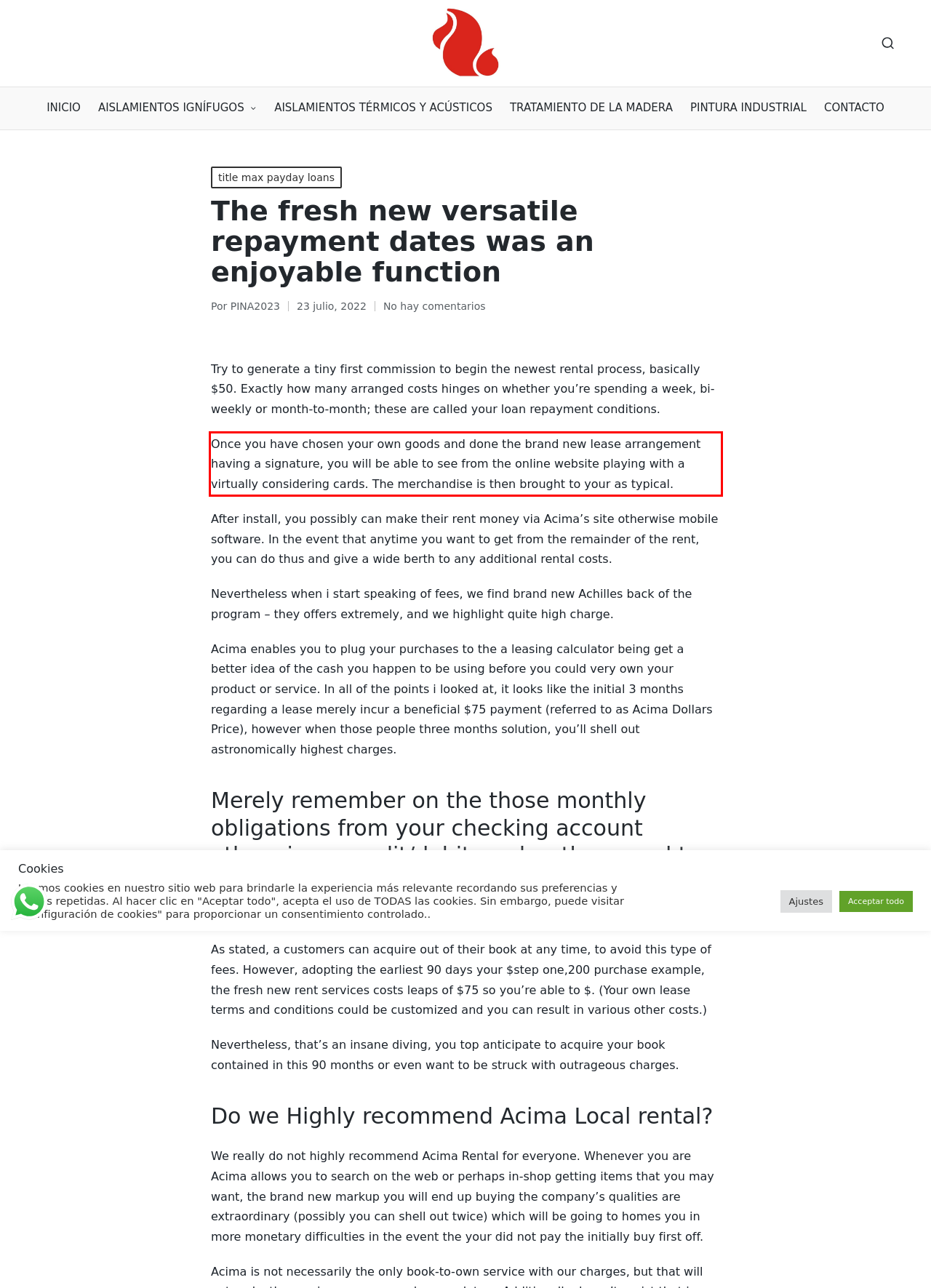Identify the text inside the red bounding box in the provided webpage screenshot and transcribe it.

Once you have chosen your own goods and done the brand new lease arrangement having a signature, you will be able to see from the online website playing with a virtually considering cards. The merchandise is then brought to your as typical.